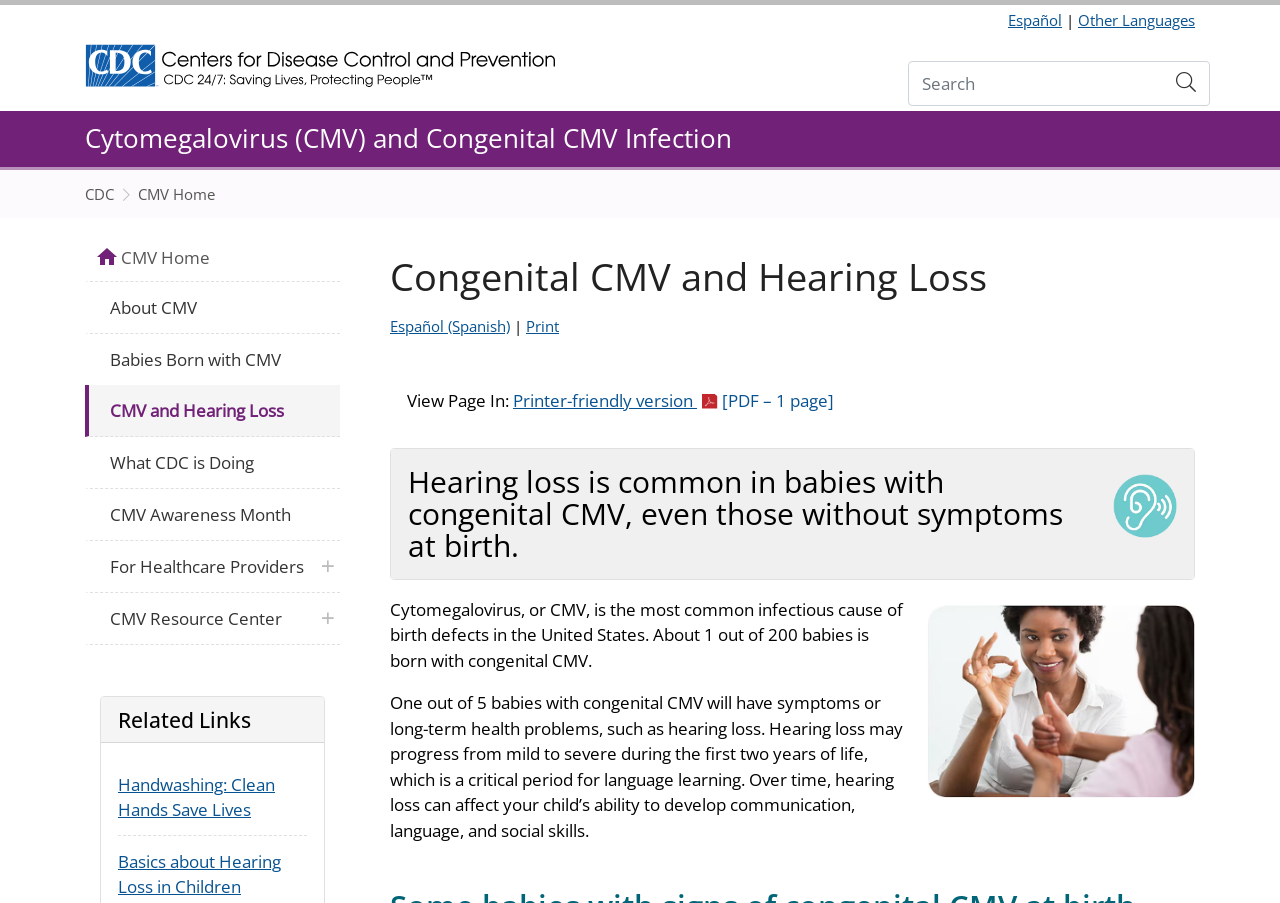Pinpoint the bounding box coordinates of the element to be clicked to execute the instruction: "Learn about CMV and Congenital CMV Infection".

[0.066, 0.134, 0.572, 0.171]